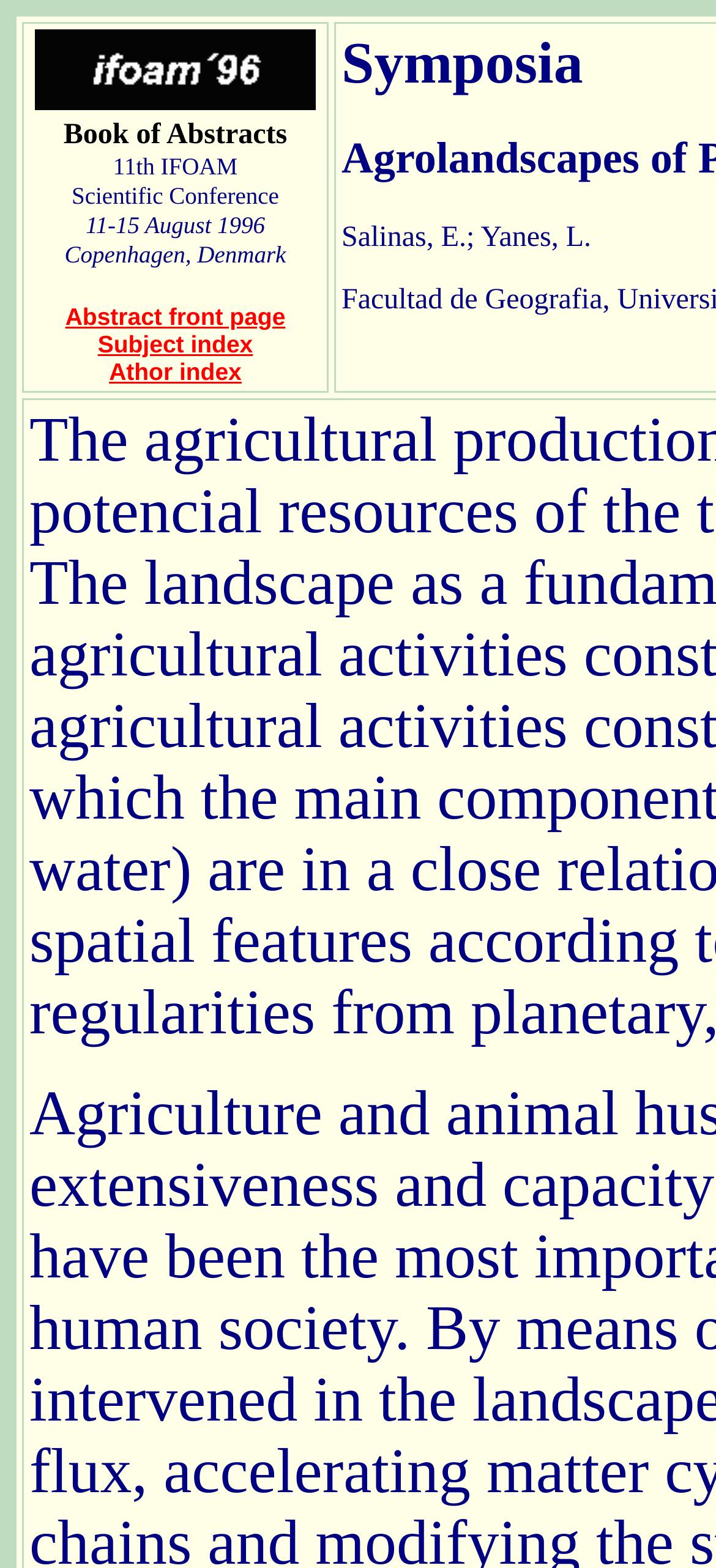Provide a brief response to the question using a single word or phrase: 
What is the conference name?

IFOAM